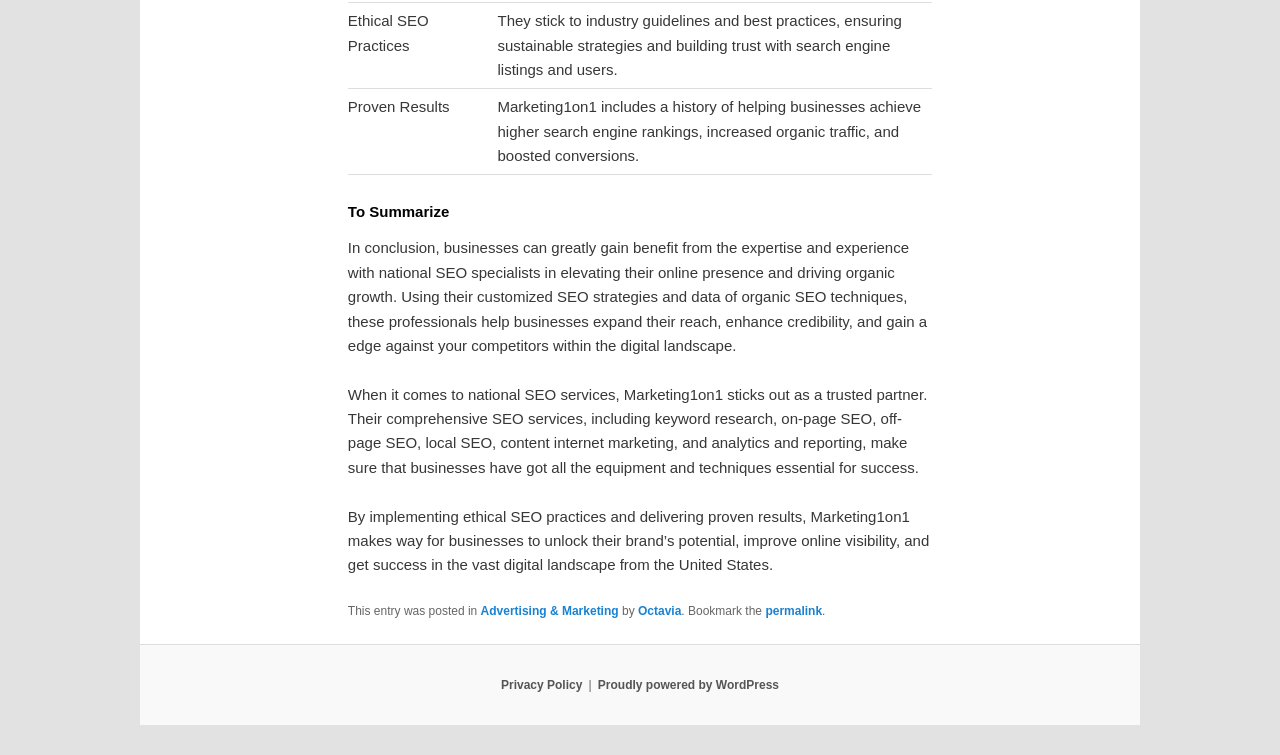What does Marketing1on1 provide to businesses?
Look at the image and respond with a one-word or short-phrase answer.

Comprehensive SEO services